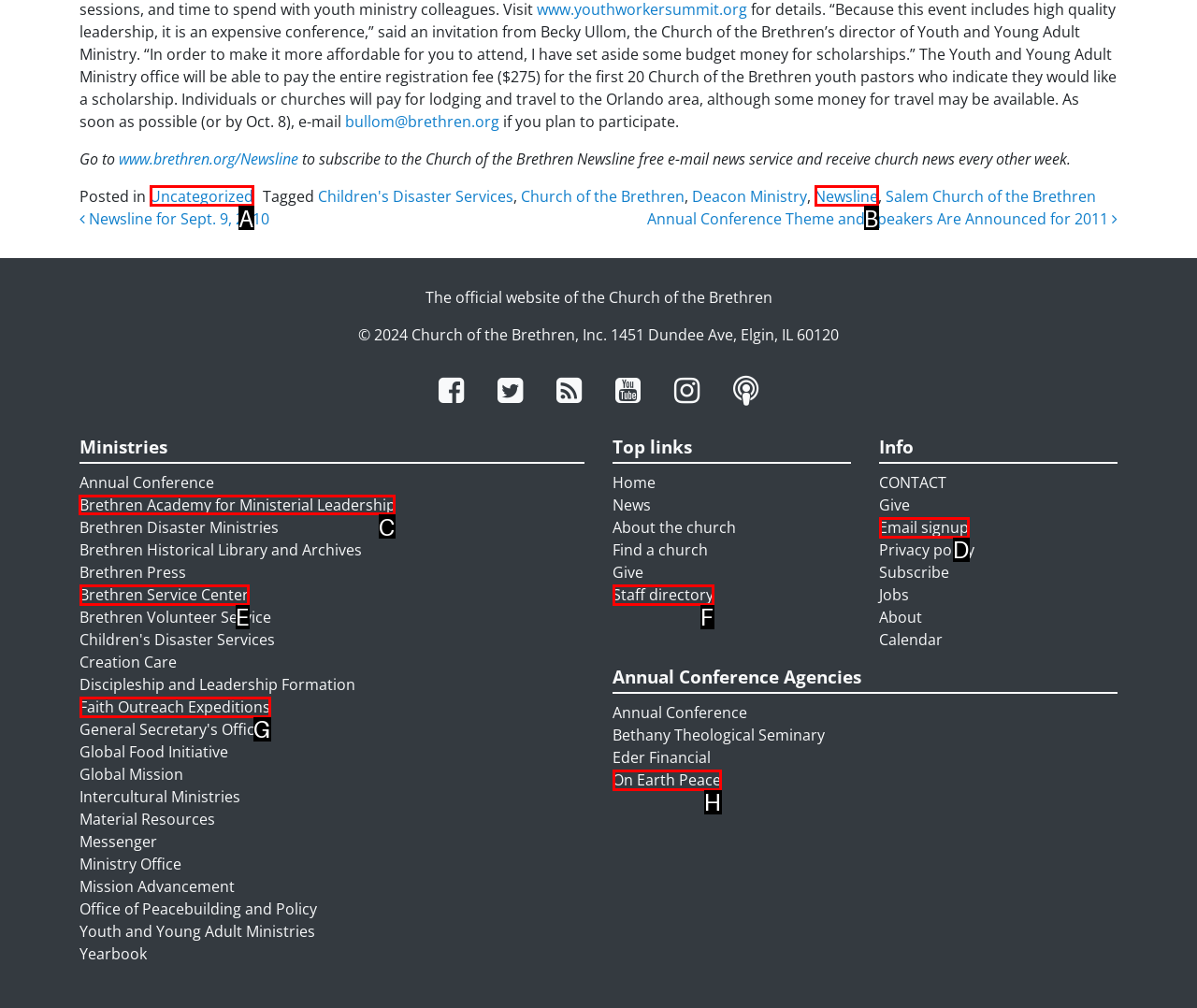Tell me which one HTML element I should click to complete the following task: View BIRTHSTONE CHART Answer with the option's letter from the given choices directly.

None